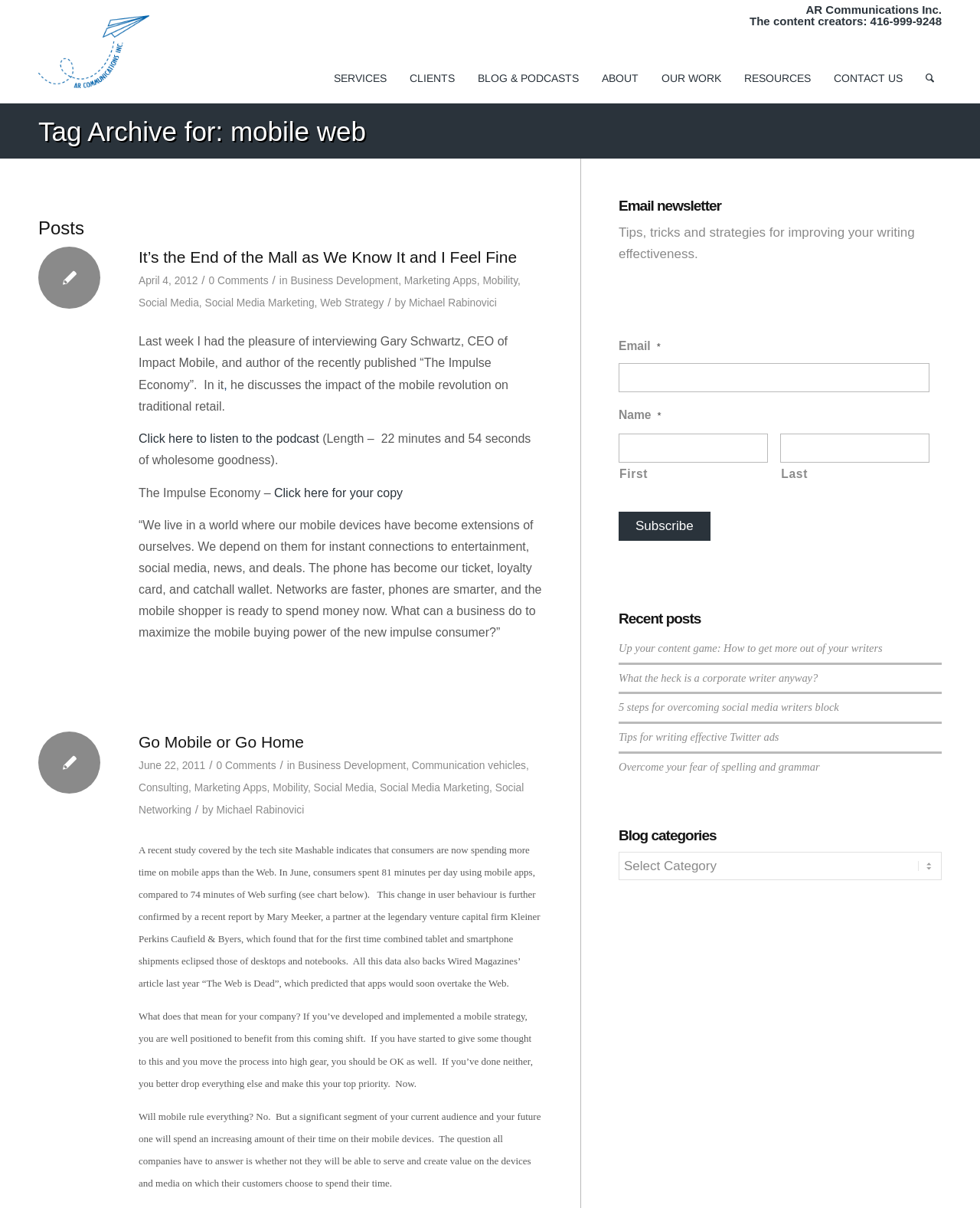Determine the bounding box coordinates of the clickable element necessary to fulfill the instruction: "Subscribe to the Email newsletter". Provide the coordinates as four float numbers within the 0 to 1 range, i.e., [left, top, right, bottom].

[0.631, 0.163, 0.961, 0.179]